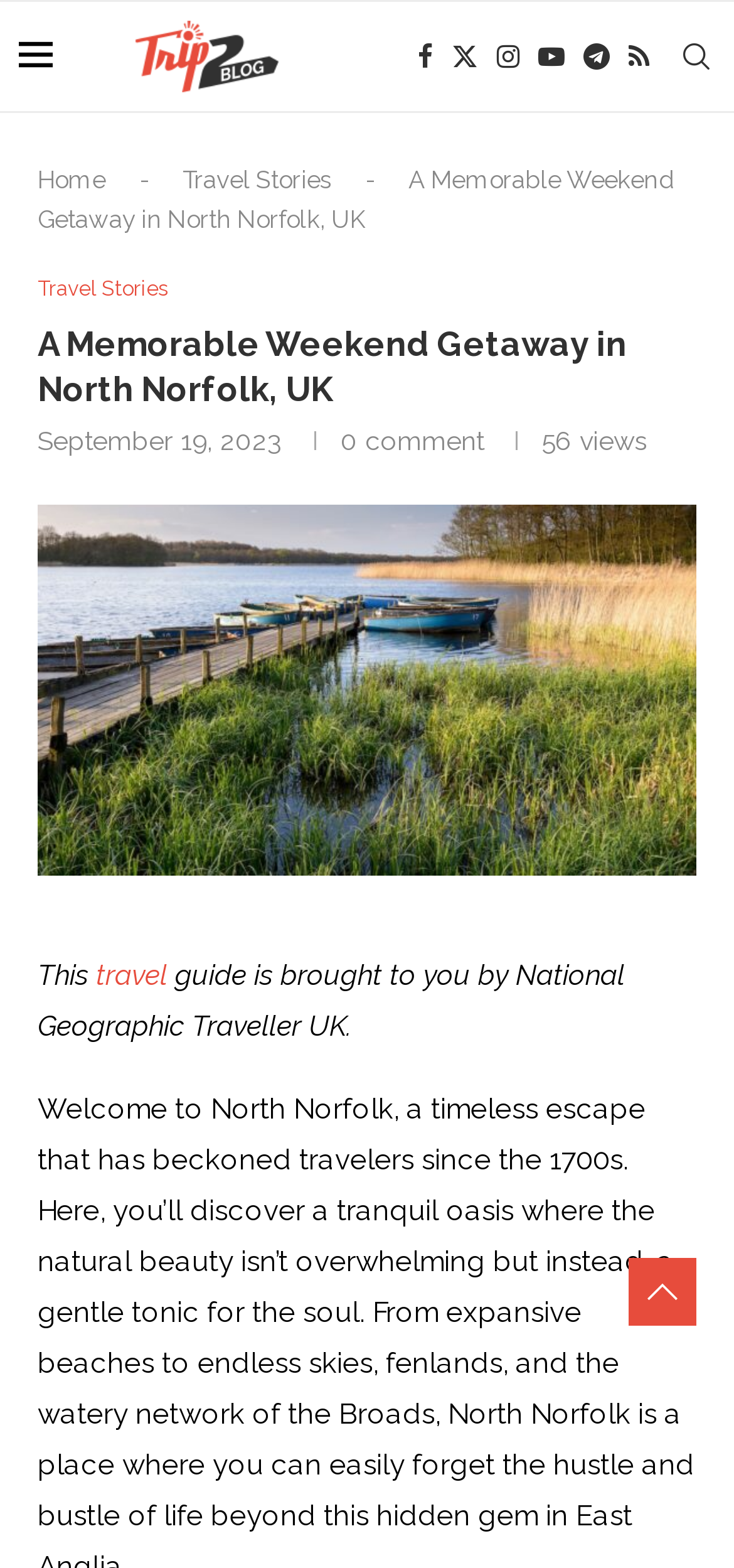Please find the bounding box for the UI component described as follows: "aria-label="Rss"".

[0.856, 0.001, 0.885, 0.071]